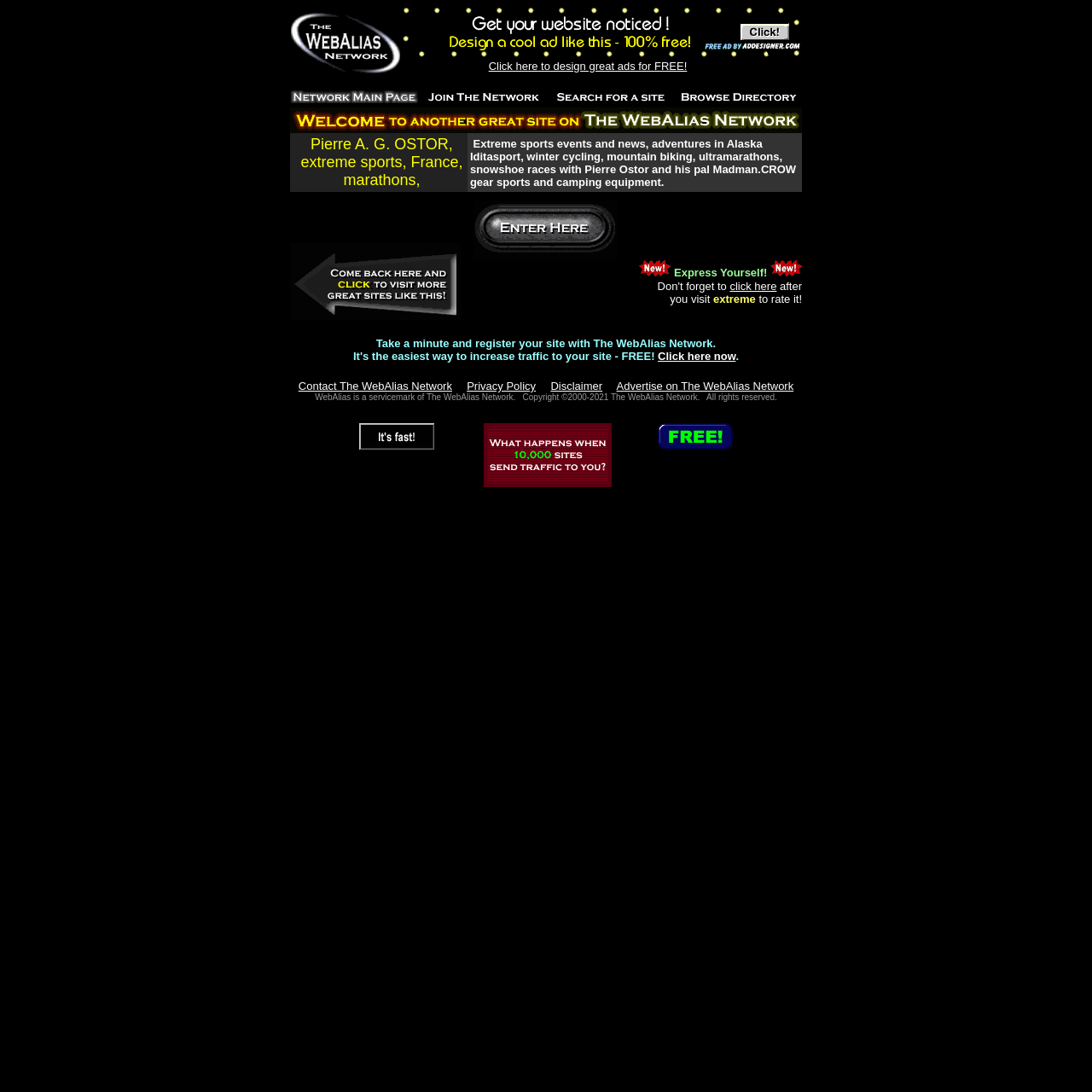Specify the bounding box coordinates of the region I need to click to perform the following instruction: "Search for a site on The WebAlias Network". The coordinates must be four float numbers in the range of 0 to 1, i.e., [left, top, right, bottom].

[0.5, 0.084, 0.617, 0.097]